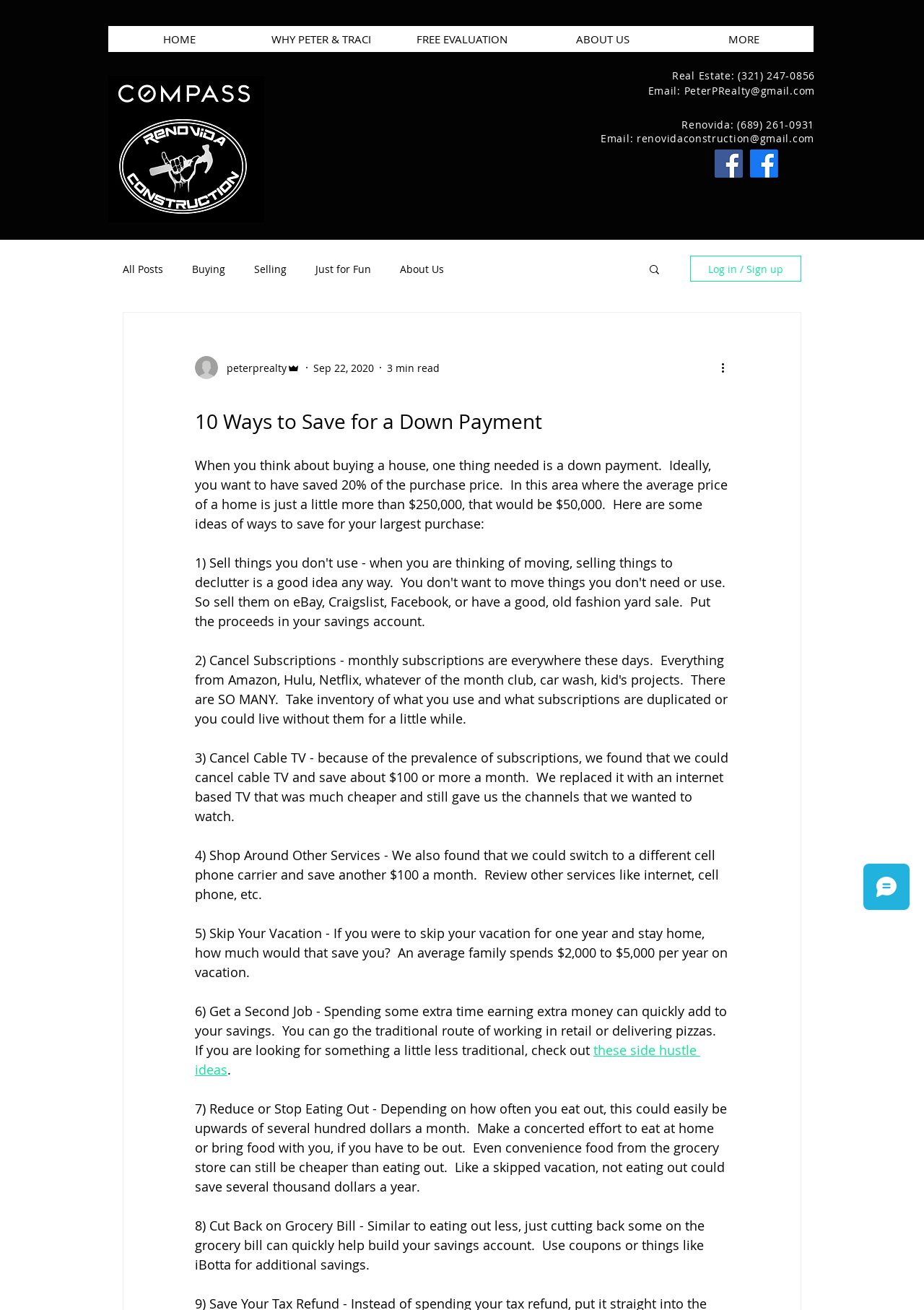Using the element description: "Buying", determine the bounding box coordinates. The coordinates should be in the format [left, top, right, bottom], with values between 0 and 1.

[0.208, 0.2, 0.244, 0.21]